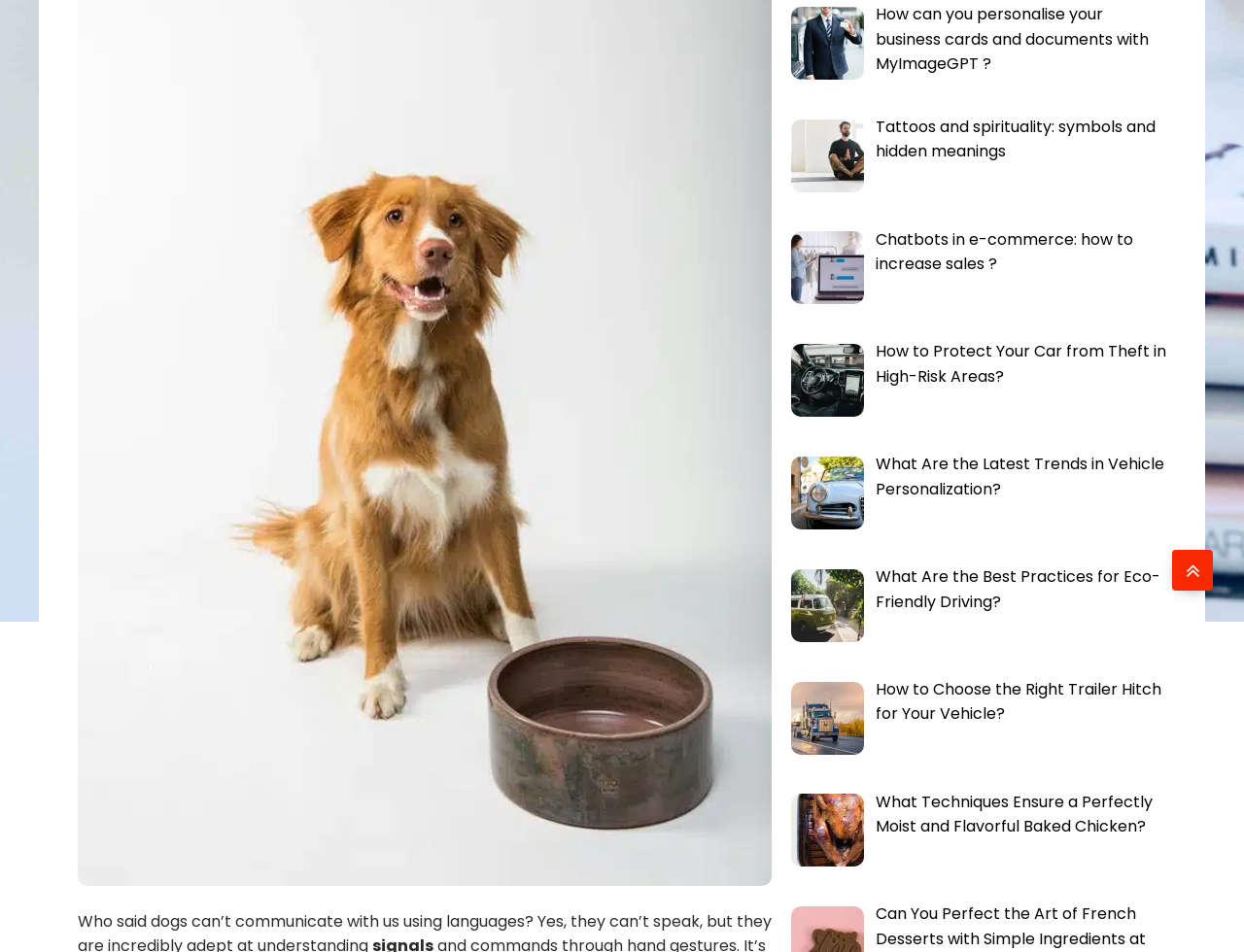Provide the bounding box coordinates for the UI element that is described as: "parent_node: AUTOMOTIVE".

[0.942, 0.578, 0.975, 0.62]